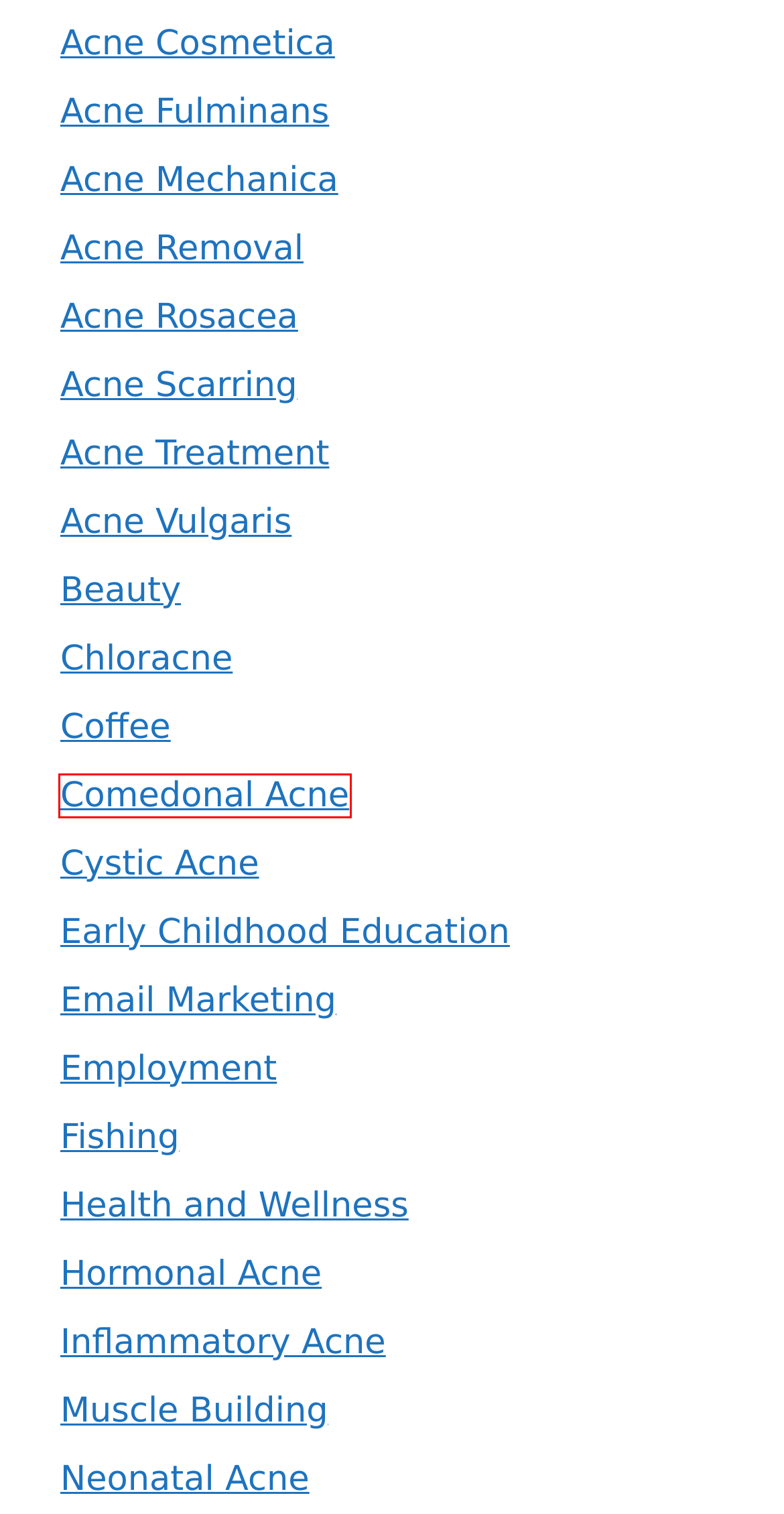Given a screenshot of a webpage with a red bounding box highlighting a UI element, choose the description that best corresponds to the new webpage after clicking the element within the red bounding box. Here are your options:
A. Acne Rosacea – Pulse Of The Blogosphere
B. Hormonal Acne – Pulse Of The Blogosphere
C. Email Marketing – Pulse Of The Blogosphere
D. Cystic Acne – Pulse Of The Blogosphere
E. Comedonal Acne – Pulse Of The Blogosphere
F. Acne Cosmetica – Pulse Of The Blogosphere
G. Coffee – Pulse Of The Blogosphere
H. Fishing – Pulse Of The Blogosphere

E